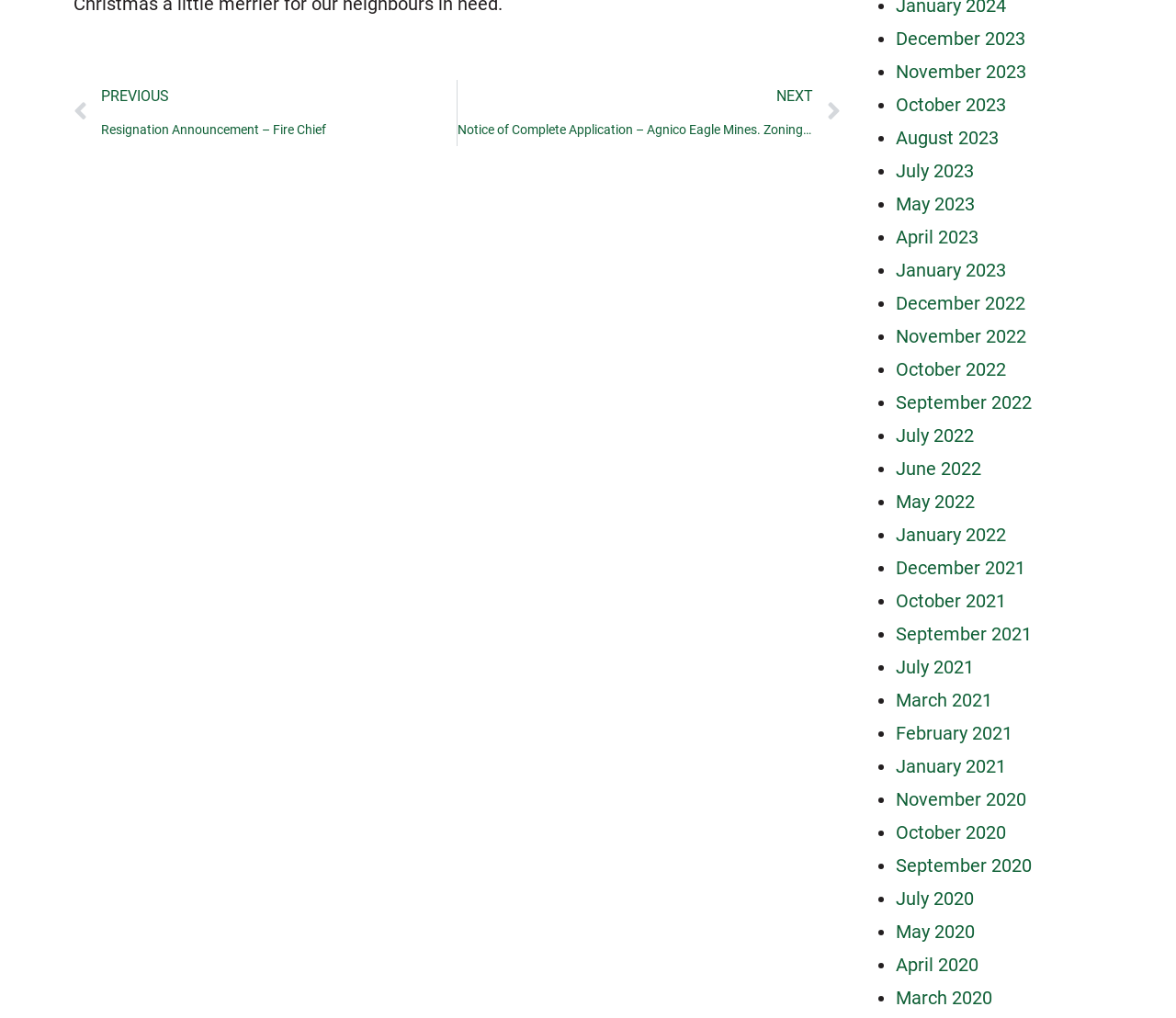Please specify the bounding box coordinates of the area that should be clicked to accomplish the following instruction: "View March 2020". The coordinates should consist of four float numbers between 0 and 1, i.e., [left, top, right, bottom].

[0.762, 0.969, 0.844, 0.991]